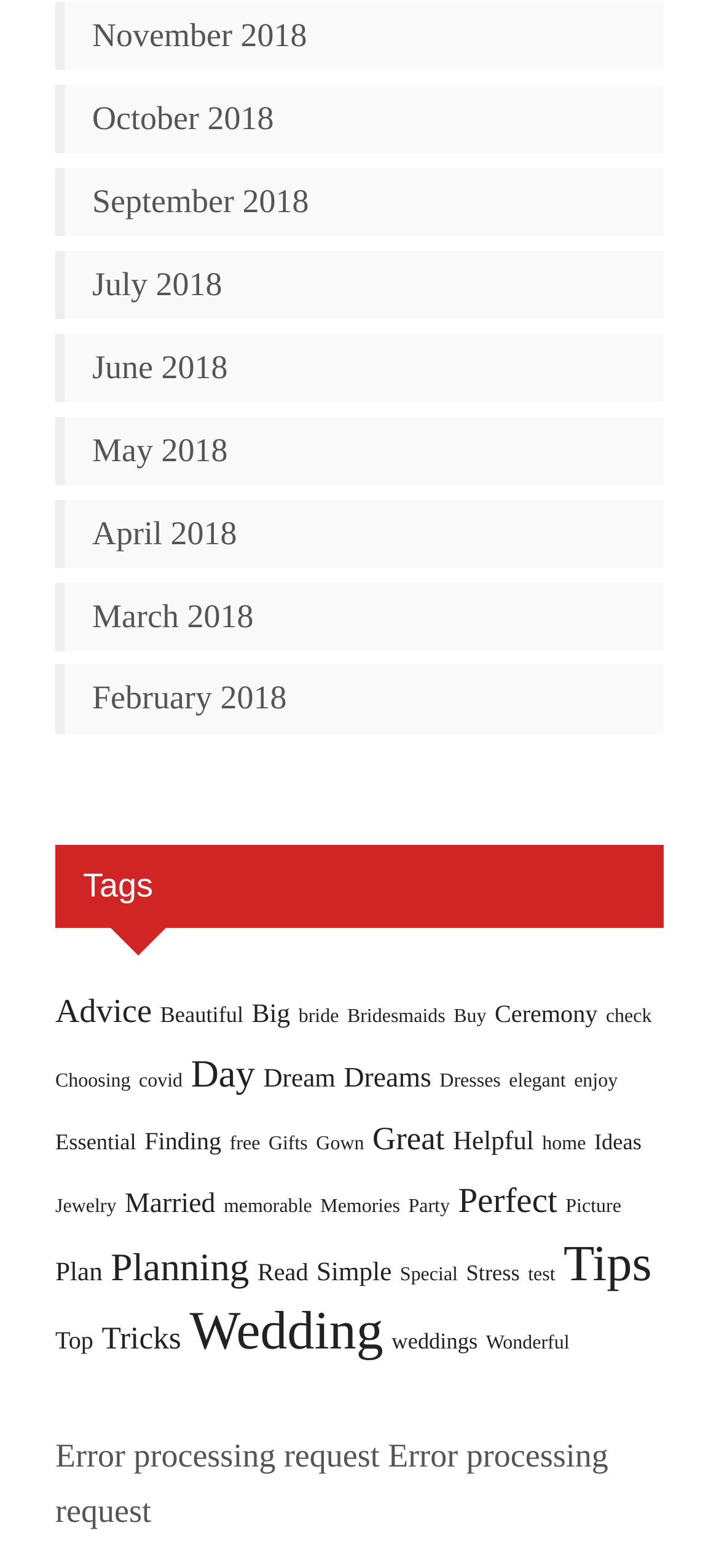Provide a one-word or brief phrase answer to the question:
What is the category of the links on the top?

Months